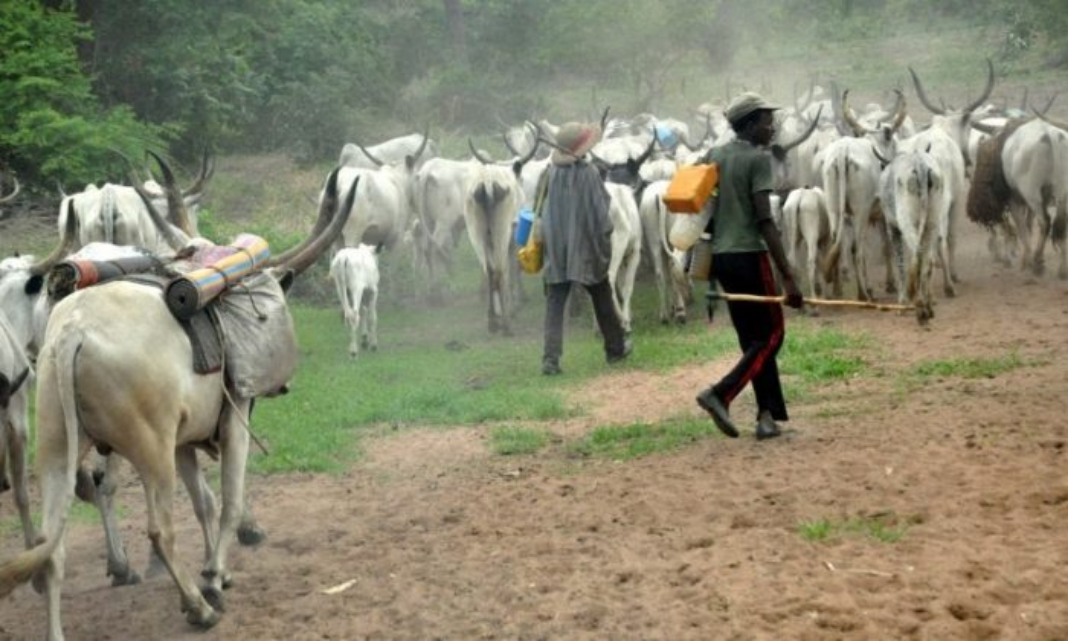Look at the image and answer the question in detail:
What is characteristic of the cattle's horns?

The caption describes the cattle as having 'long horns', which implies that their horns are of a notable length.